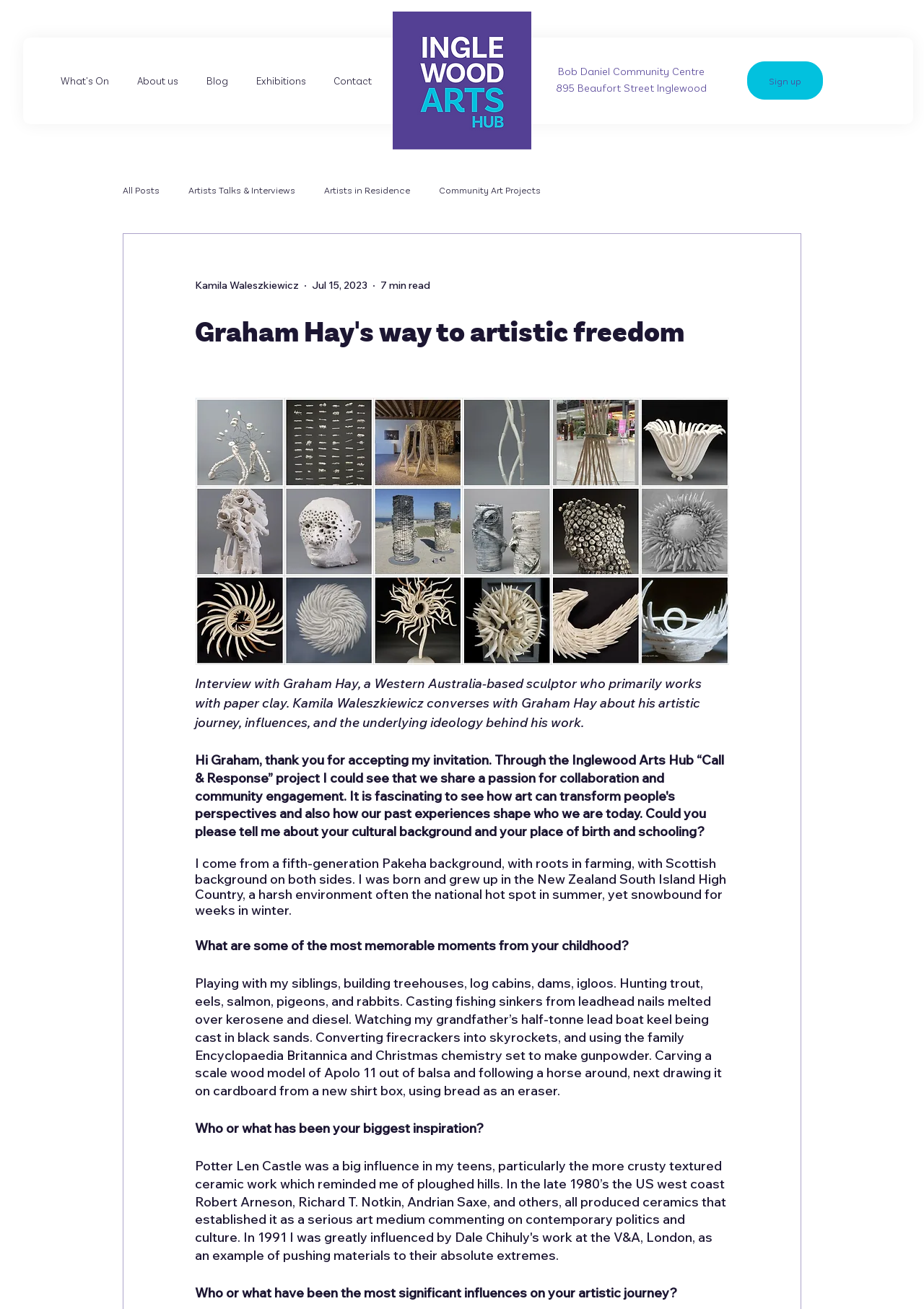What is the name of the interviewer?
Please provide a detailed and comprehensive answer to the question.

I found the answer by looking at the link element with the bounding box coordinates [0.211, 0.213, 0.323, 0.224] which contains the text 'Kamila Waleszkiewicz'.